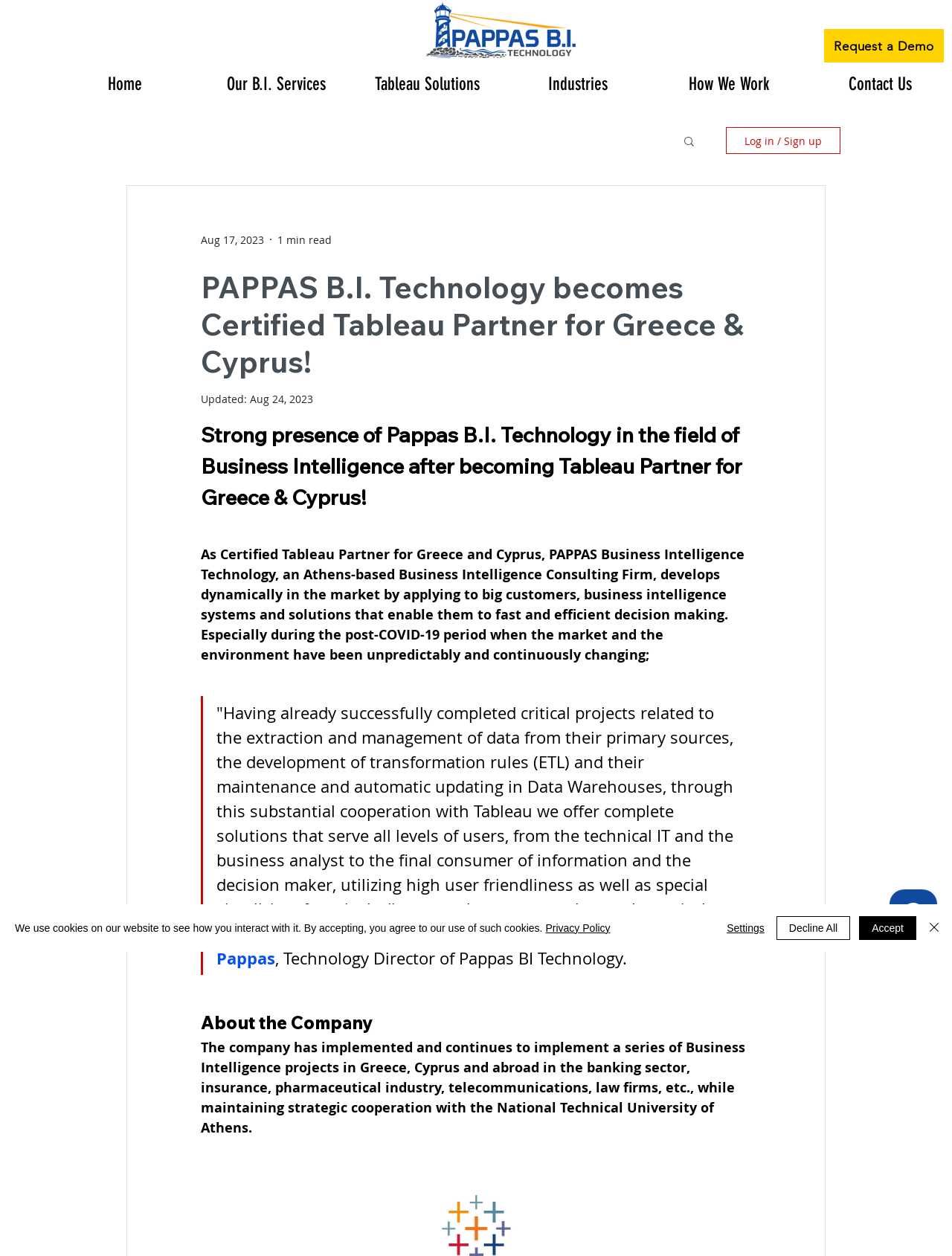Using the information in the image, give a detailed answer to the following question: Who is the Technology Director of Pappas BI Technology?

According to the webpage content, Thanos Pappas is the Technology Director of Pappas BI Technology, and he is quoted in the article discussing the company's cooperation with Tableau.